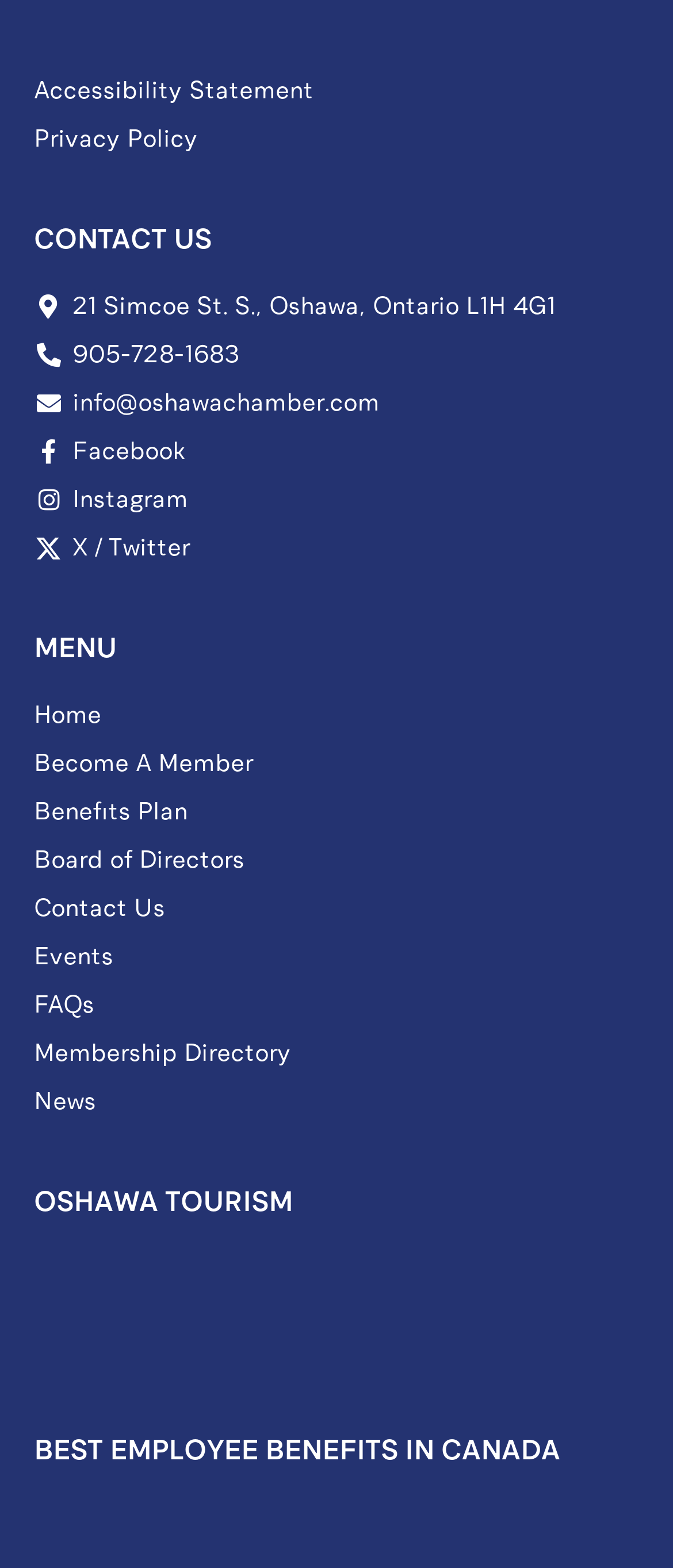Locate the UI element described as follows: "Membership Directory". Return the bounding box coordinates as four float numbers between 0 and 1 in the order [left, top, right, bottom].

[0.05, 0.66, 0.95, 0.683]